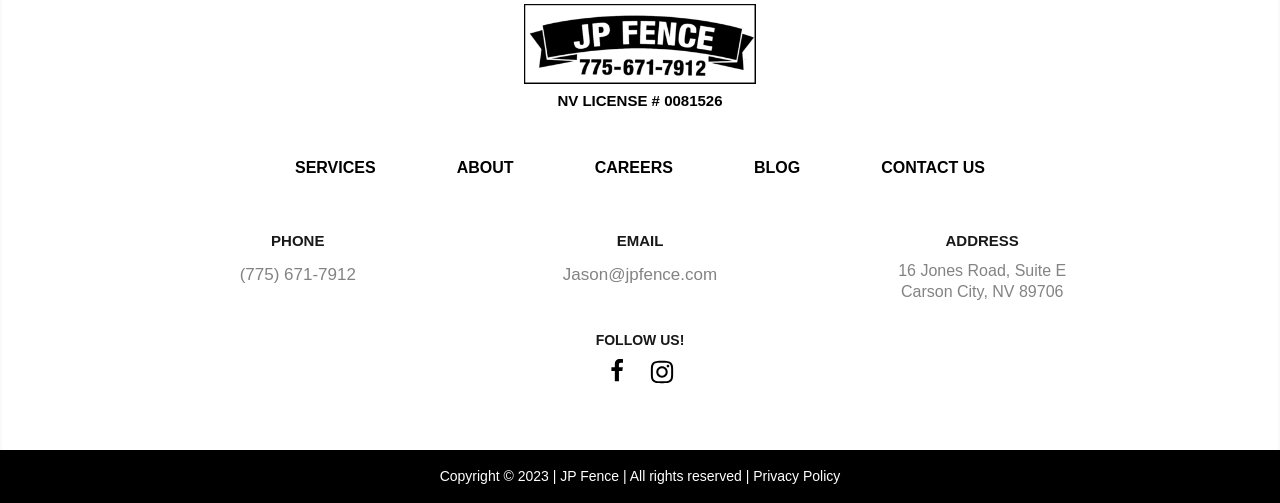What is the company's email address?
Please interpret the details in the image and answer the question thoroughly.

I found the email address by looking at the 'EMAIL' label and the corresponding link 'Jason@jpfence.com' next to it.